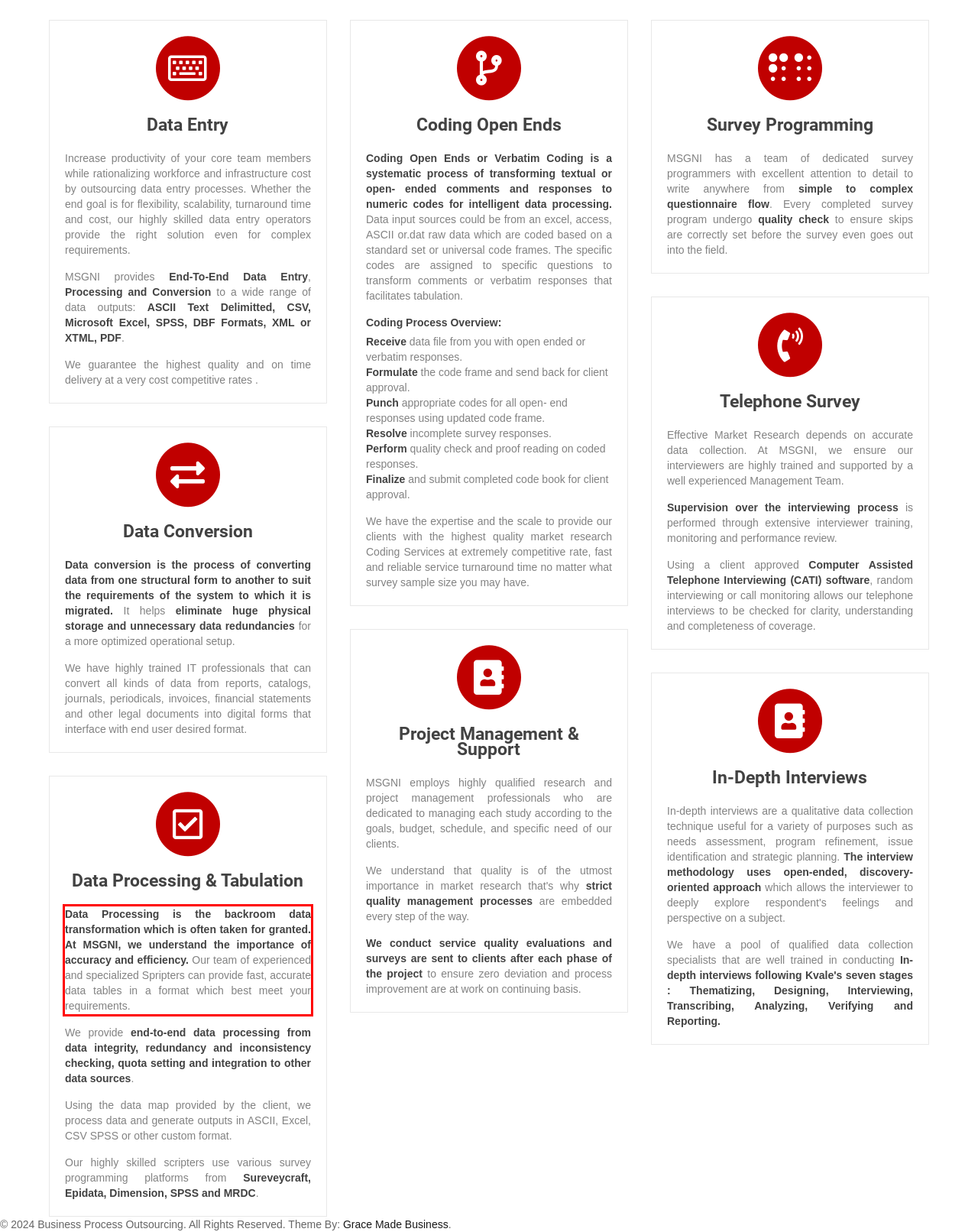Please look at the screenshot provided and find the red bounding box. Extract the text content contained within this bounding box.

Data Processing is the backroom data transformation which is often taken for granted. At MSGNI, we understand the importance of accuracy and efficiency. Our team of experienced and specialized Spripters can provide fast, accurate data tables in a format which best meet your requirements.